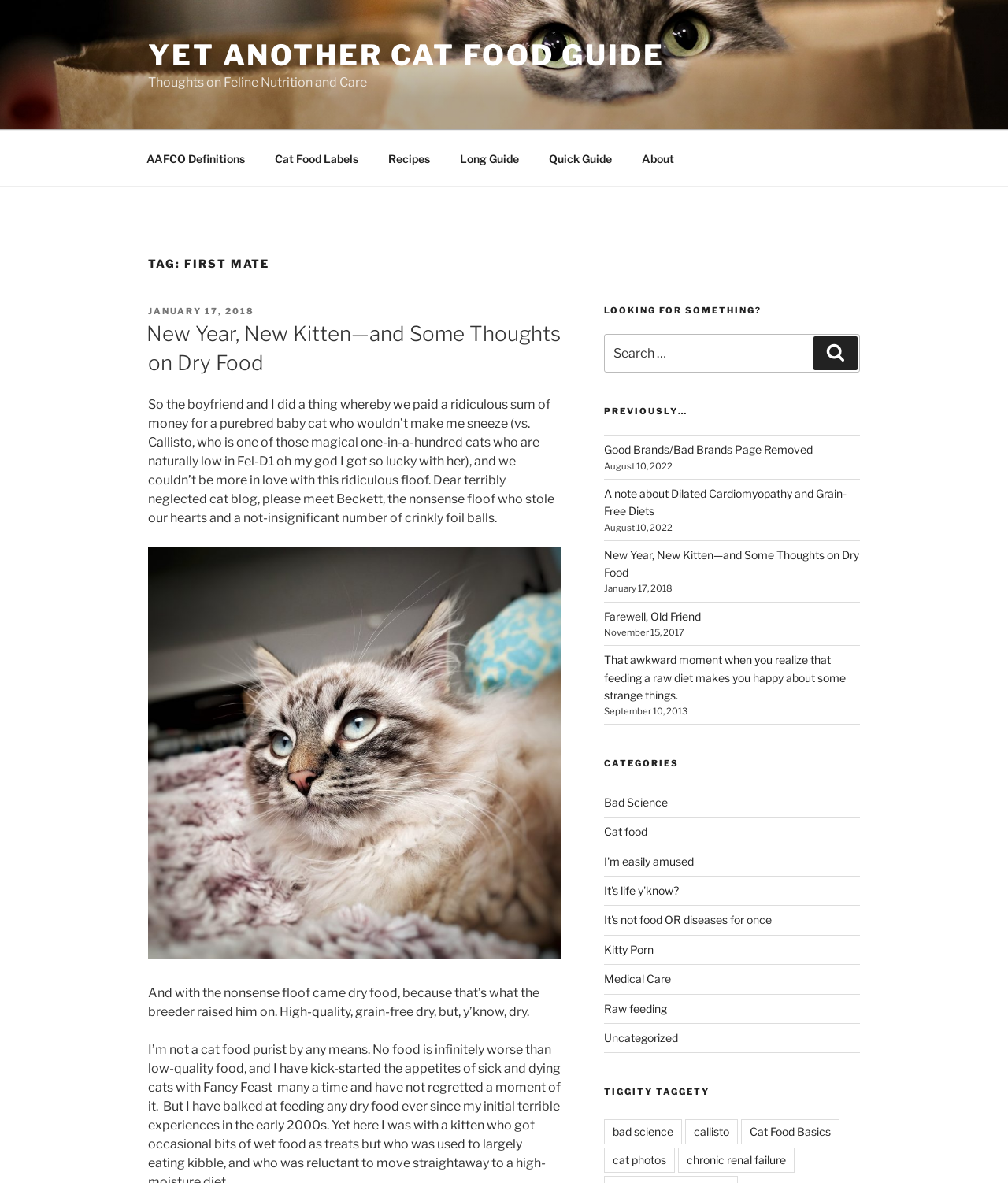Please mark the bounding box coordinates of the area that should be clicked to carry out the instruction: "Search for something".

[0.599, 0.283, 0.853, 0.315]